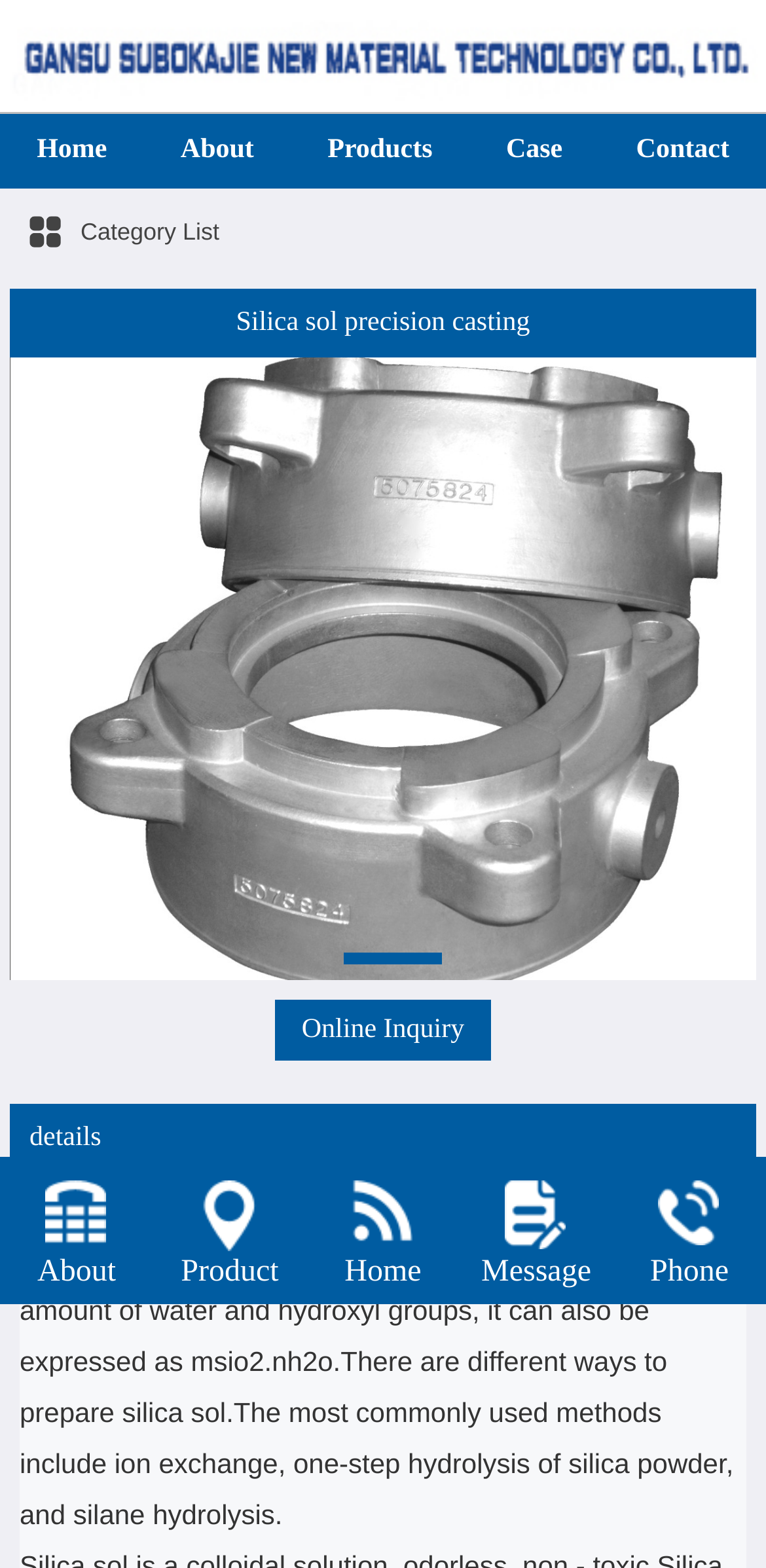Determine the bounding box coordinates of the clickable region to carry out the instruction: "Click the Products link".

[0.38, 0.079, 0.613, 0.114]